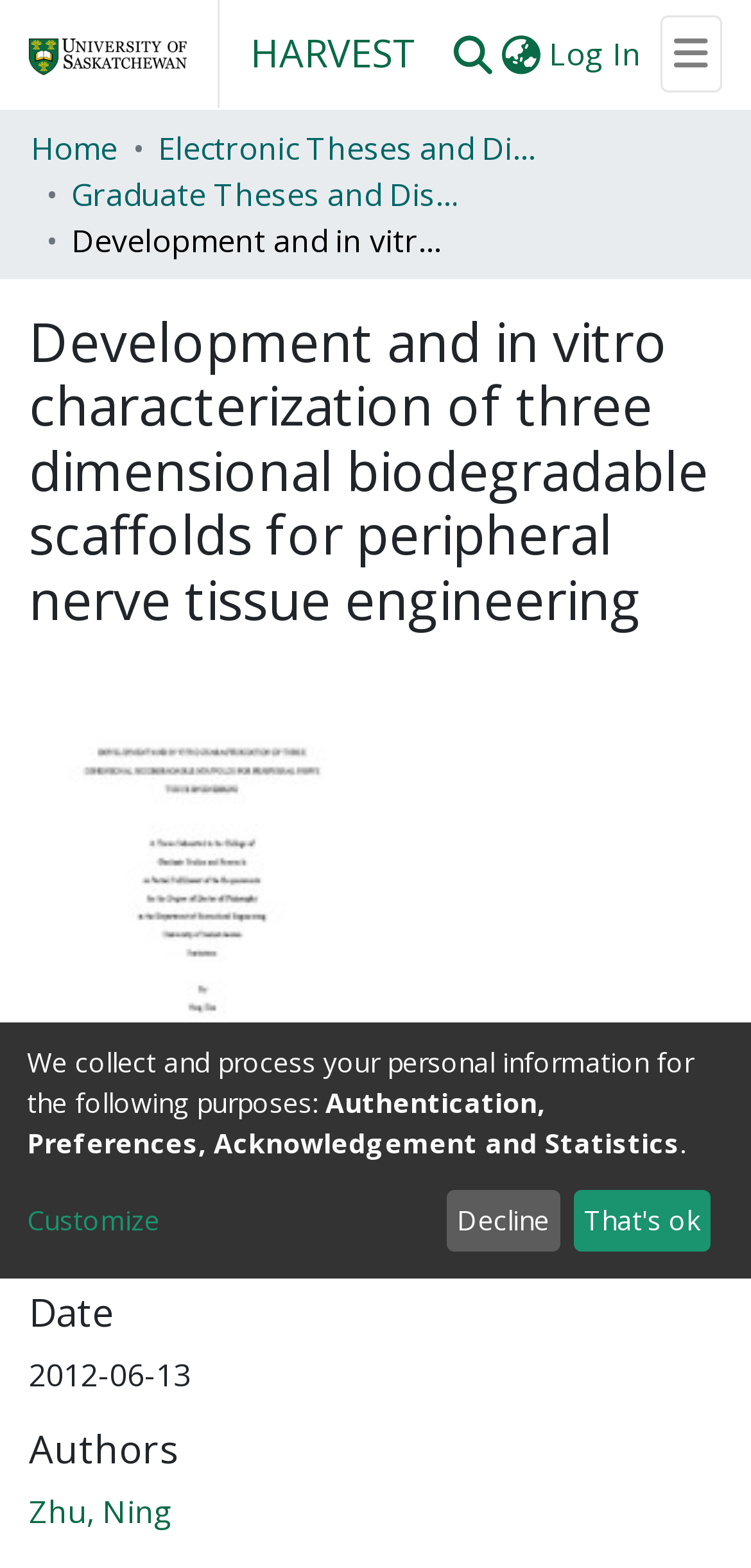Please give the bounding box coordinates of the area that should be clicked to fulfill the following instruction: "Search for something". The coordinates should be in the format of four float numbers from 0 to 1, i.e., [left, top, right, bottom].

[0.597, 0.02, 0.662, 0.049]